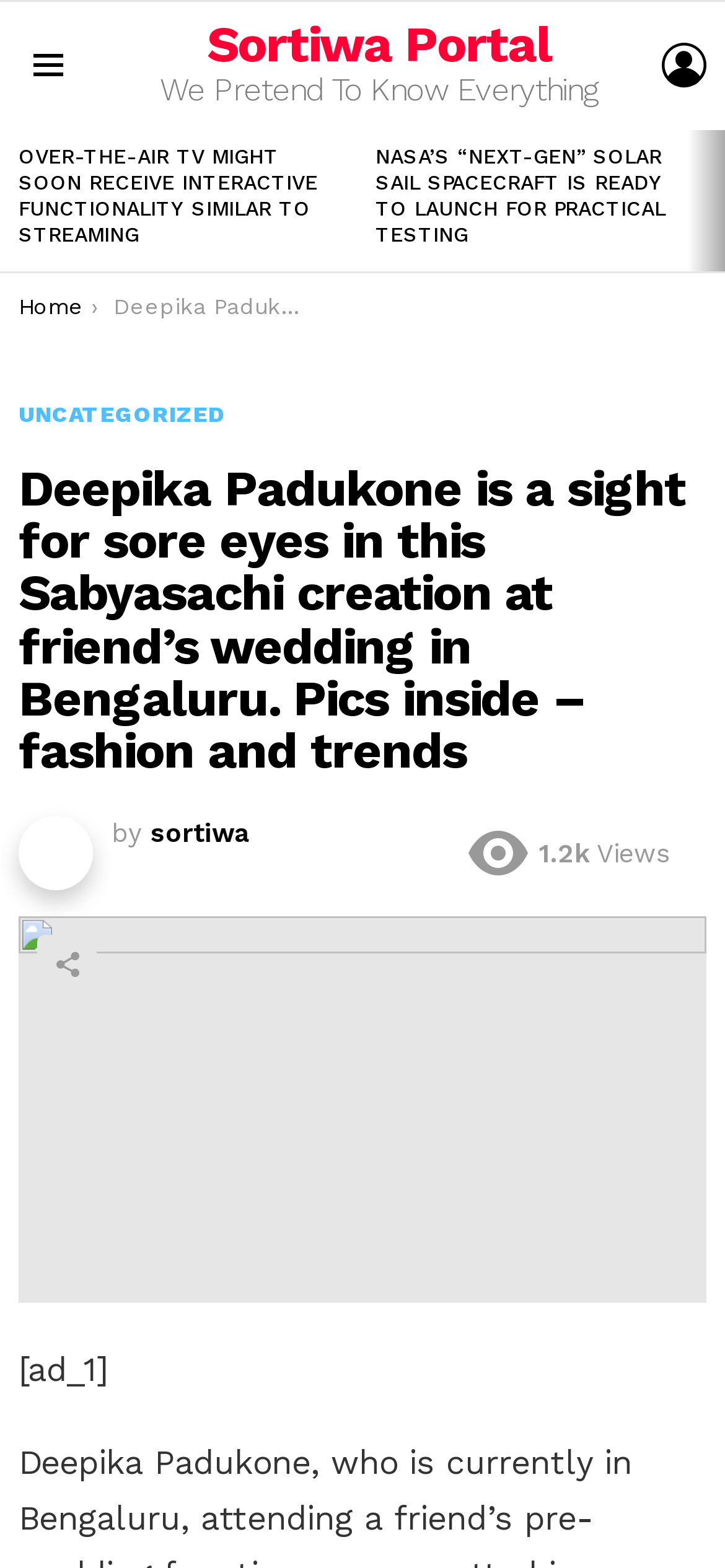How many views does the article have?
Please provide a single word or phrase in response based on the screenshot.

1.2k